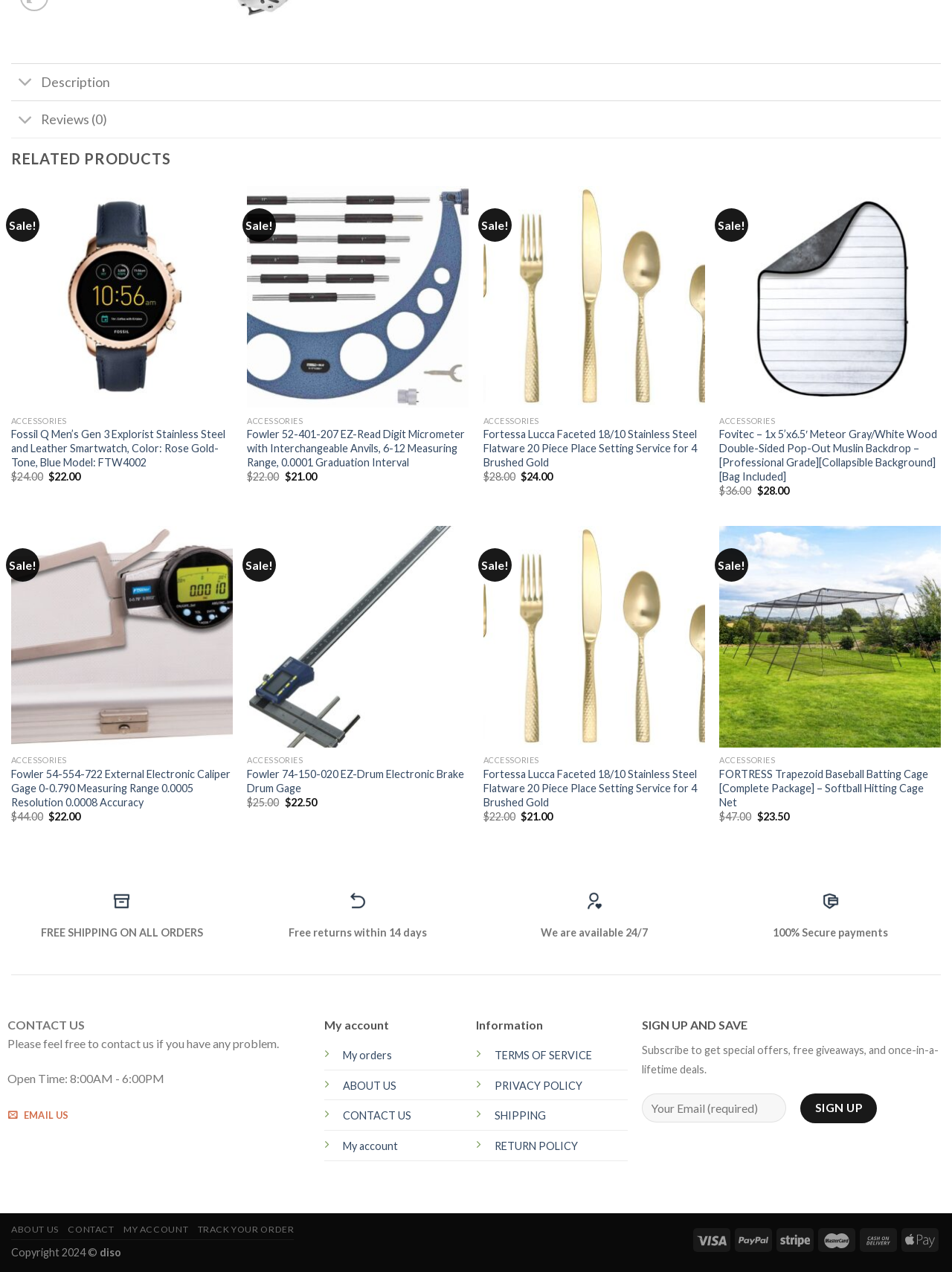Identify the bounding box for the UI element that is described as follows: "Health".

None